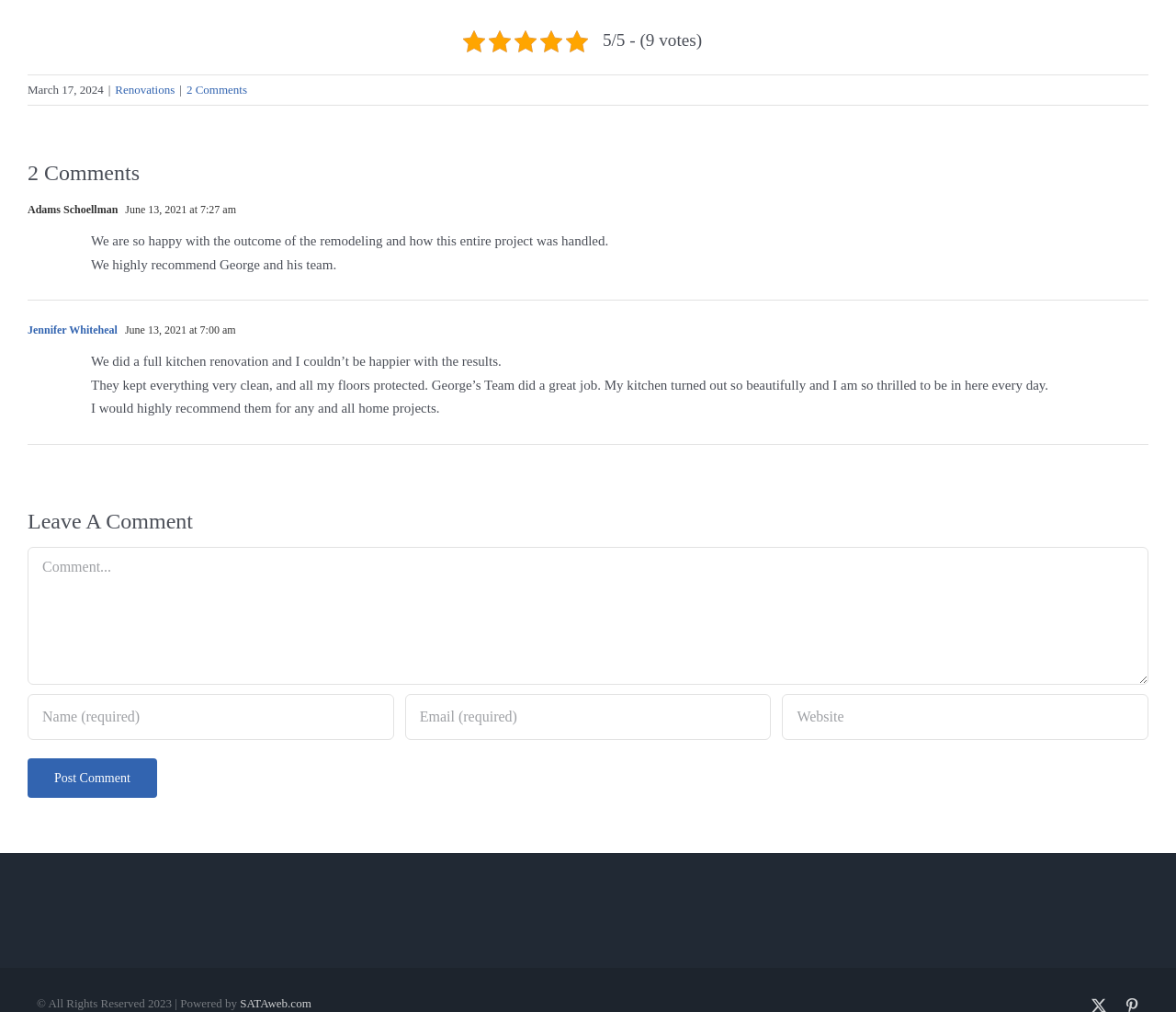Please identify the bounding box coordinates of where to click in order to follow the instruction: "Visit SATAweb.com".

[0.204, 0.985, 0.265, 0.998]